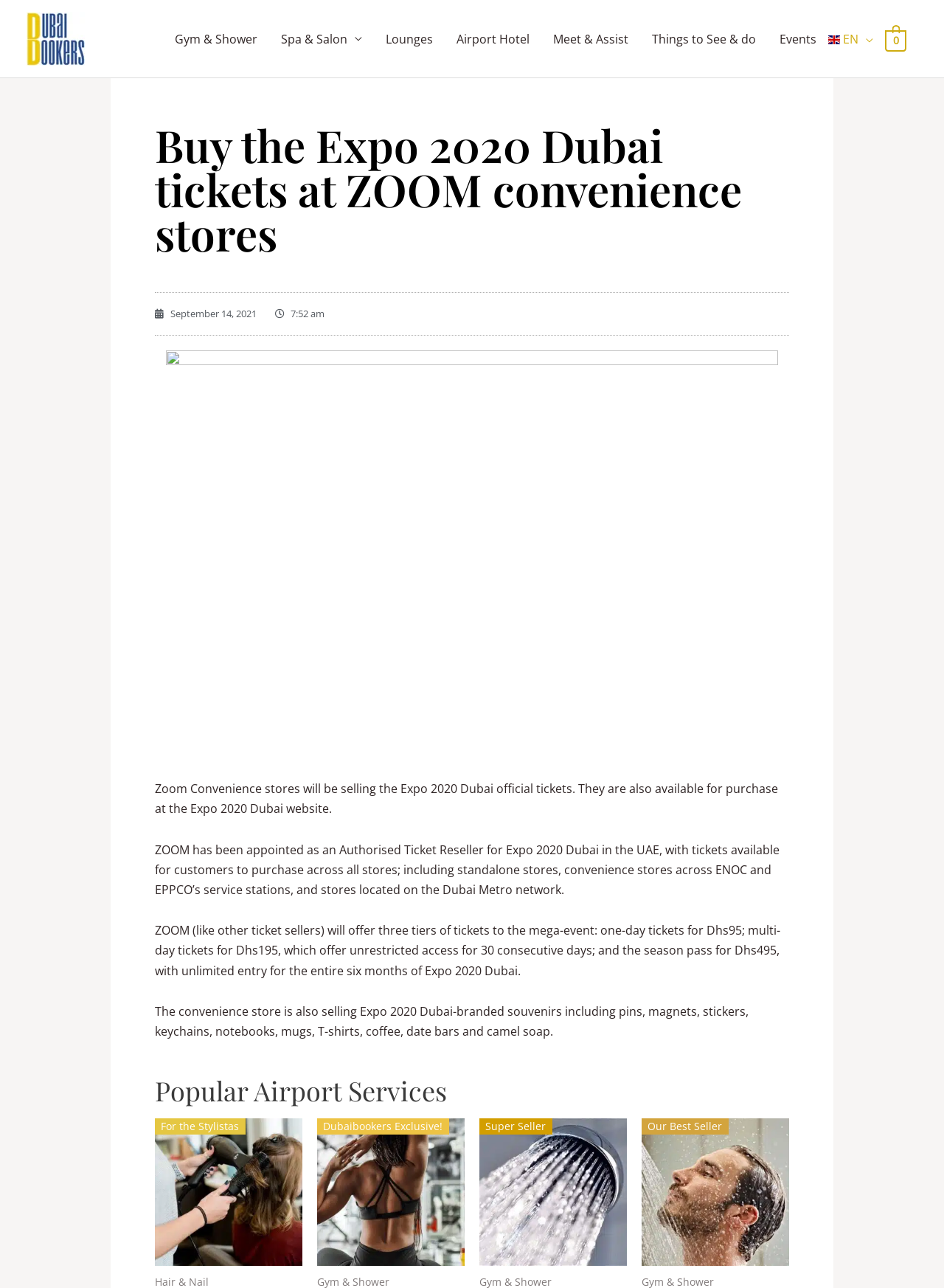What is the name of the website?
From the screenshot, supply a one-word or short-phrase answer.

dubaibookers.com